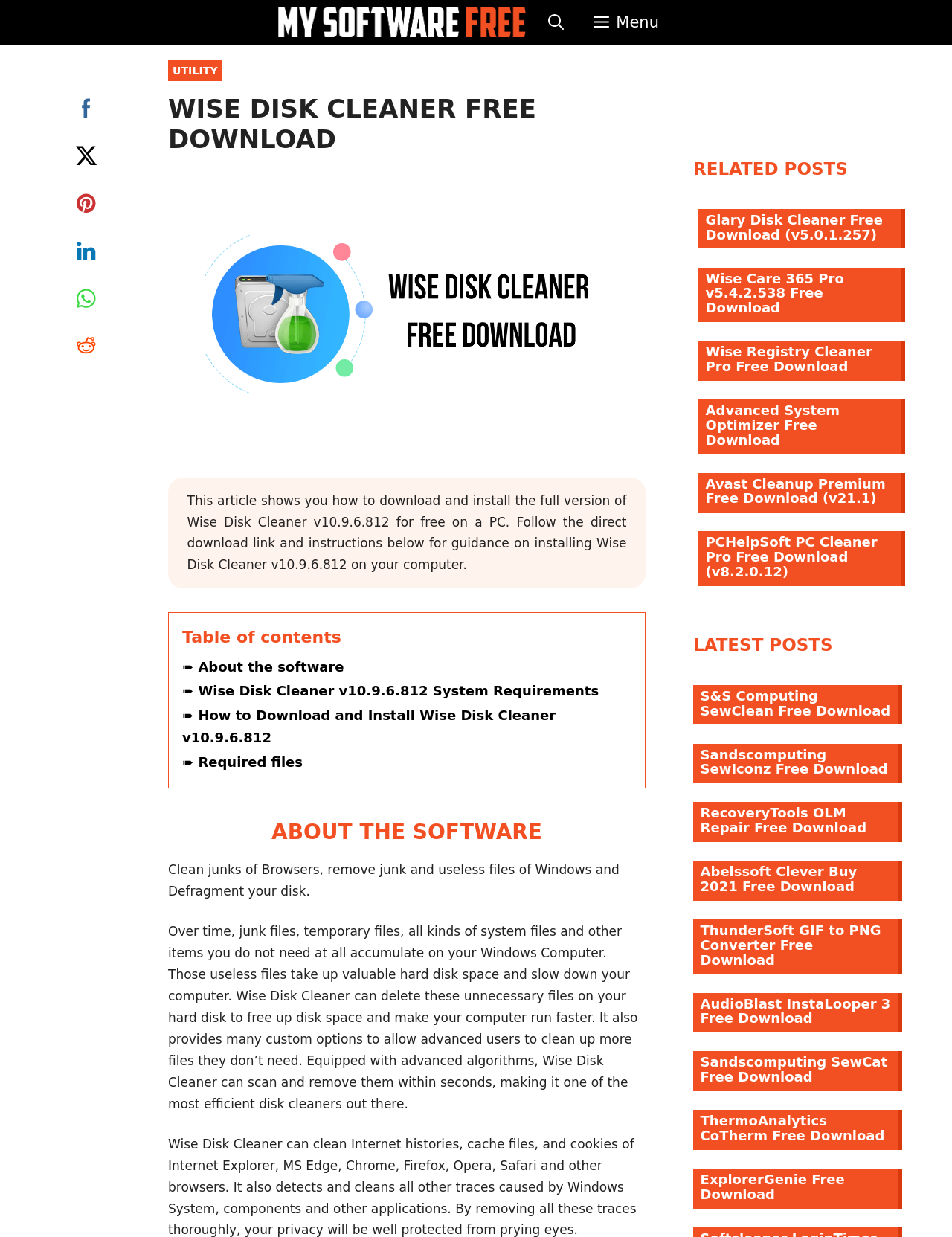Please specify the bounding box coordinates in the format (top-left x, top-left y, bottom-right x, bottom-right y), with all values as floating point numbers between 0 and 1. Identify the bounding box of the UI element described by: Sandscomputing SewIconz Free Download

[0.728, 0.601, 0.948, 0.633]